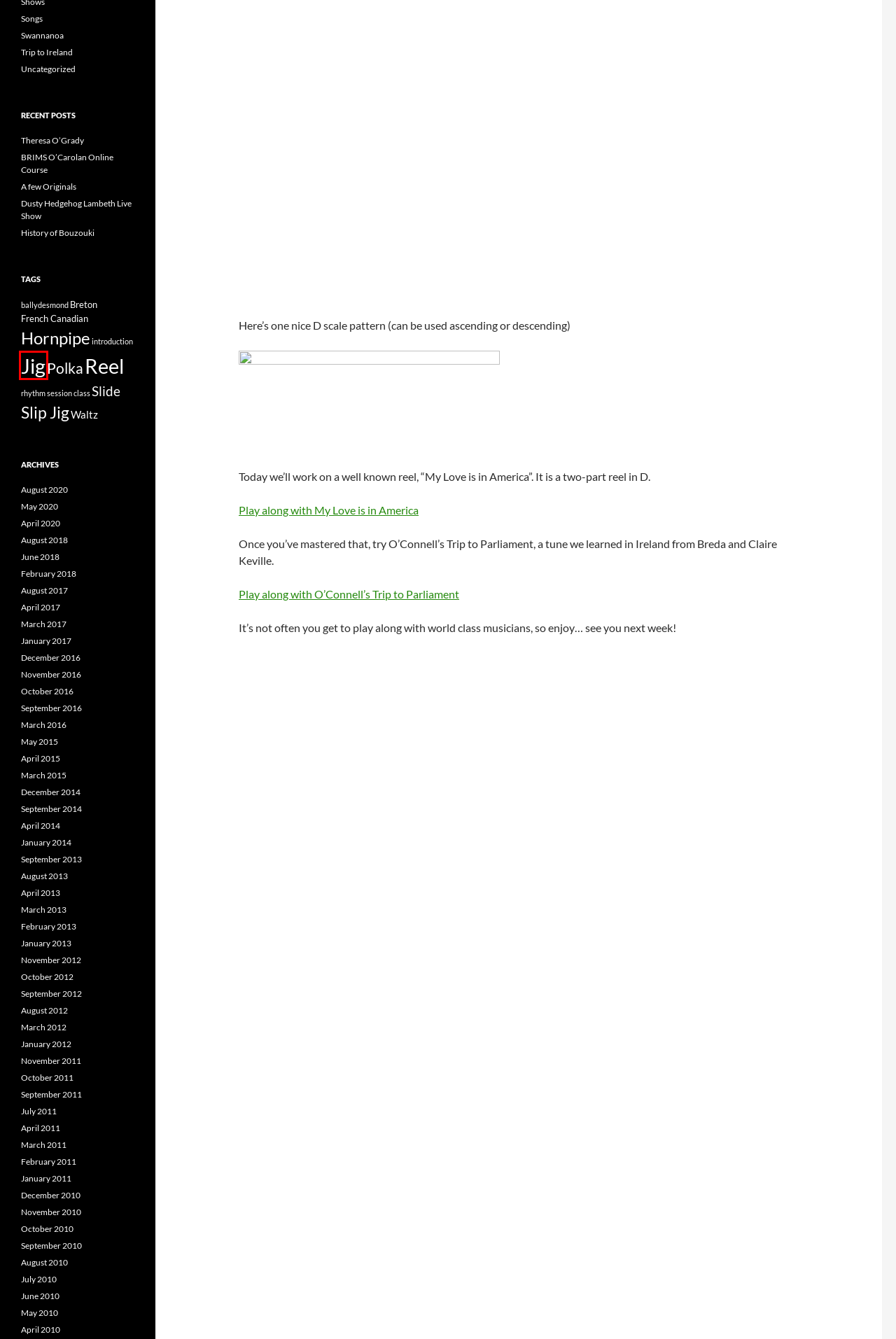You have a screenshot of a webpage with an element surrounded by a red bounding box. Choose the webpage description that best describes the new page after clicking the element inside the red bounding box. Here are the candidates:
A. History of Bouzouki | Jigathons
B. ballydesmond Archives | Jigathons
C. Jig Archives | Jigathons
D. October 2010 | Jigathons
E. BRIMS O'Carolan Online Course | Jigathons
F. April 2010 | Jigathons
G. Songs Archives | Jigathons
H. February 2011 | Jigathons

C